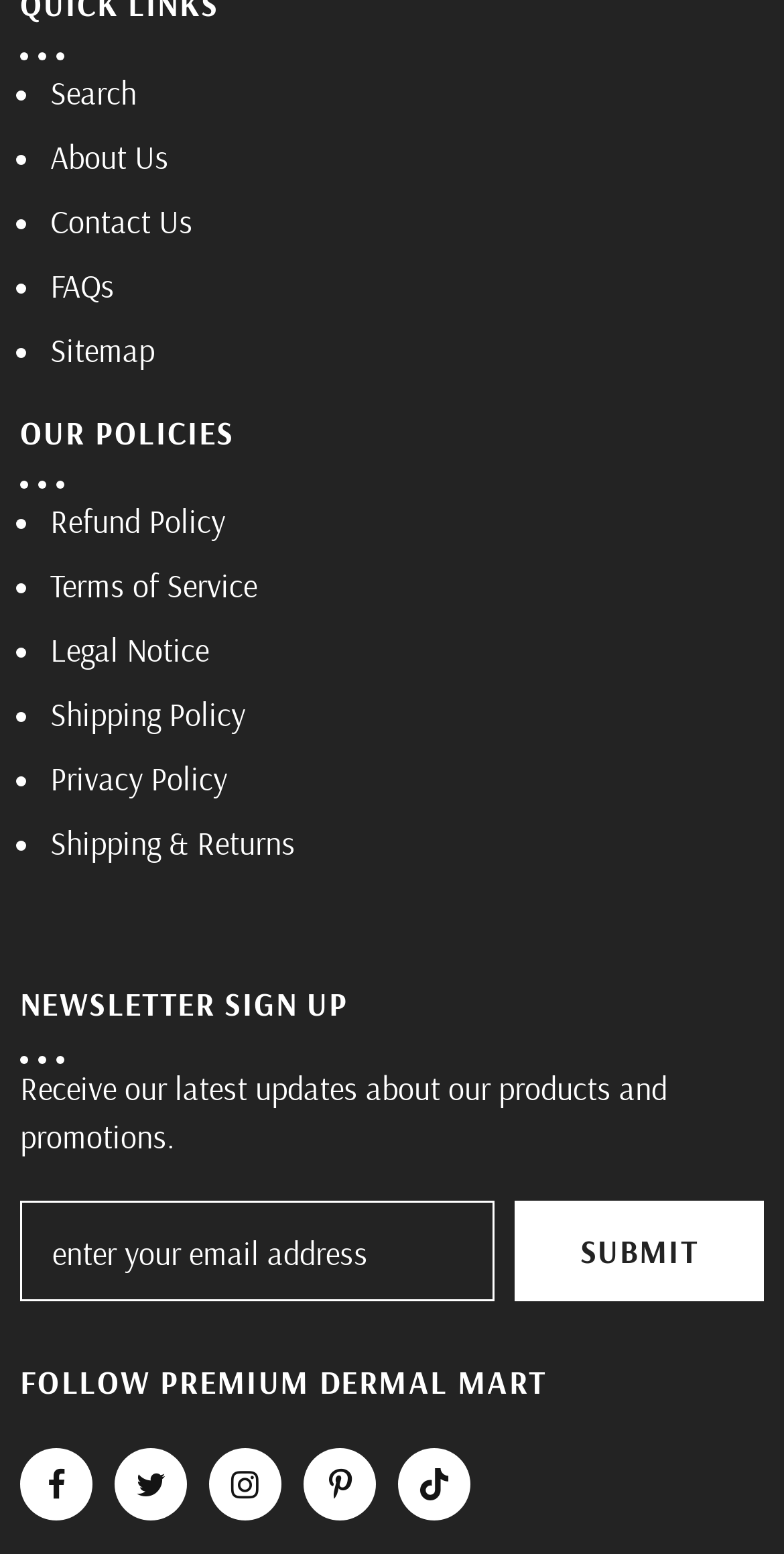Locate the coordinates of the bounding box for the clickable region that fulfills this instruction: "Search".

[0.064, 0.038, 0.174, 0.08]